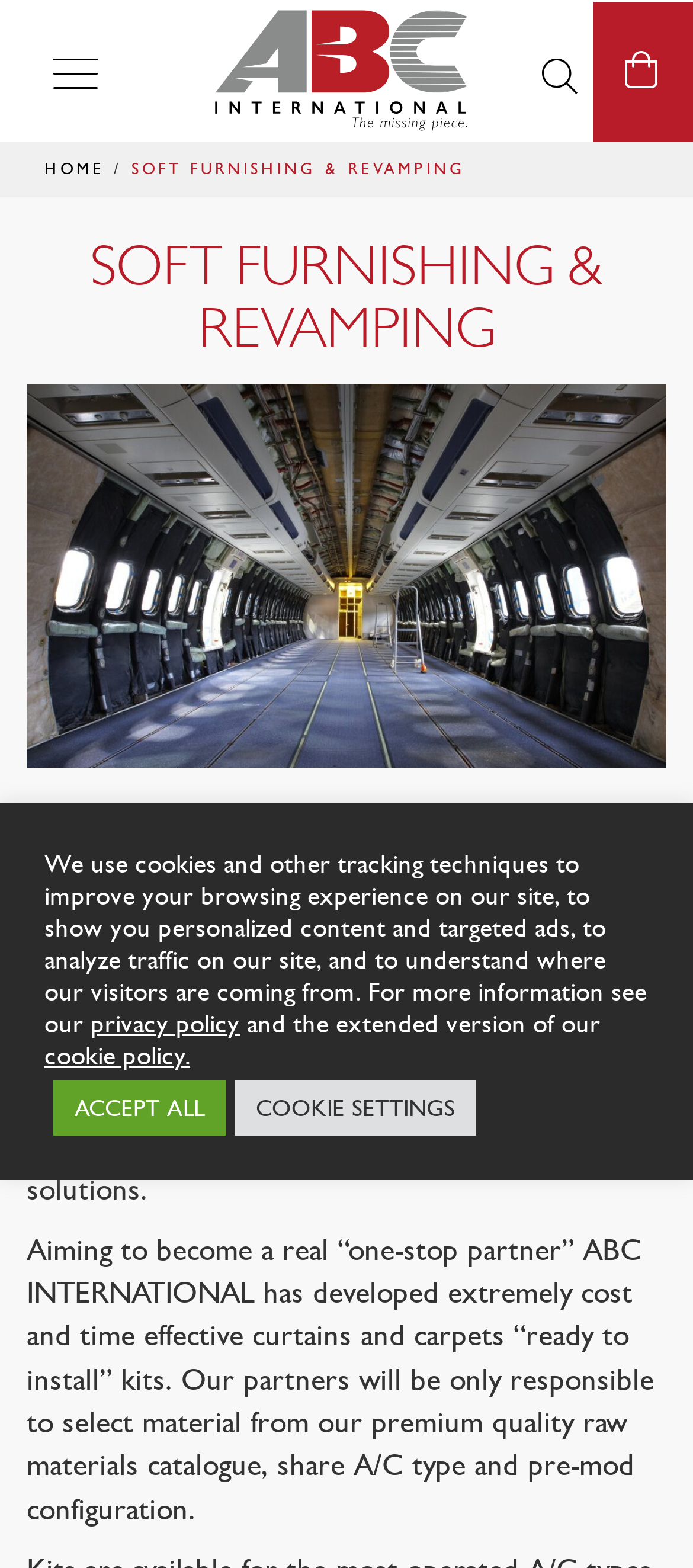What is the company name?
Based on the image, provide a one-word or brief-phrase response.

ABC INTERNATIONAL